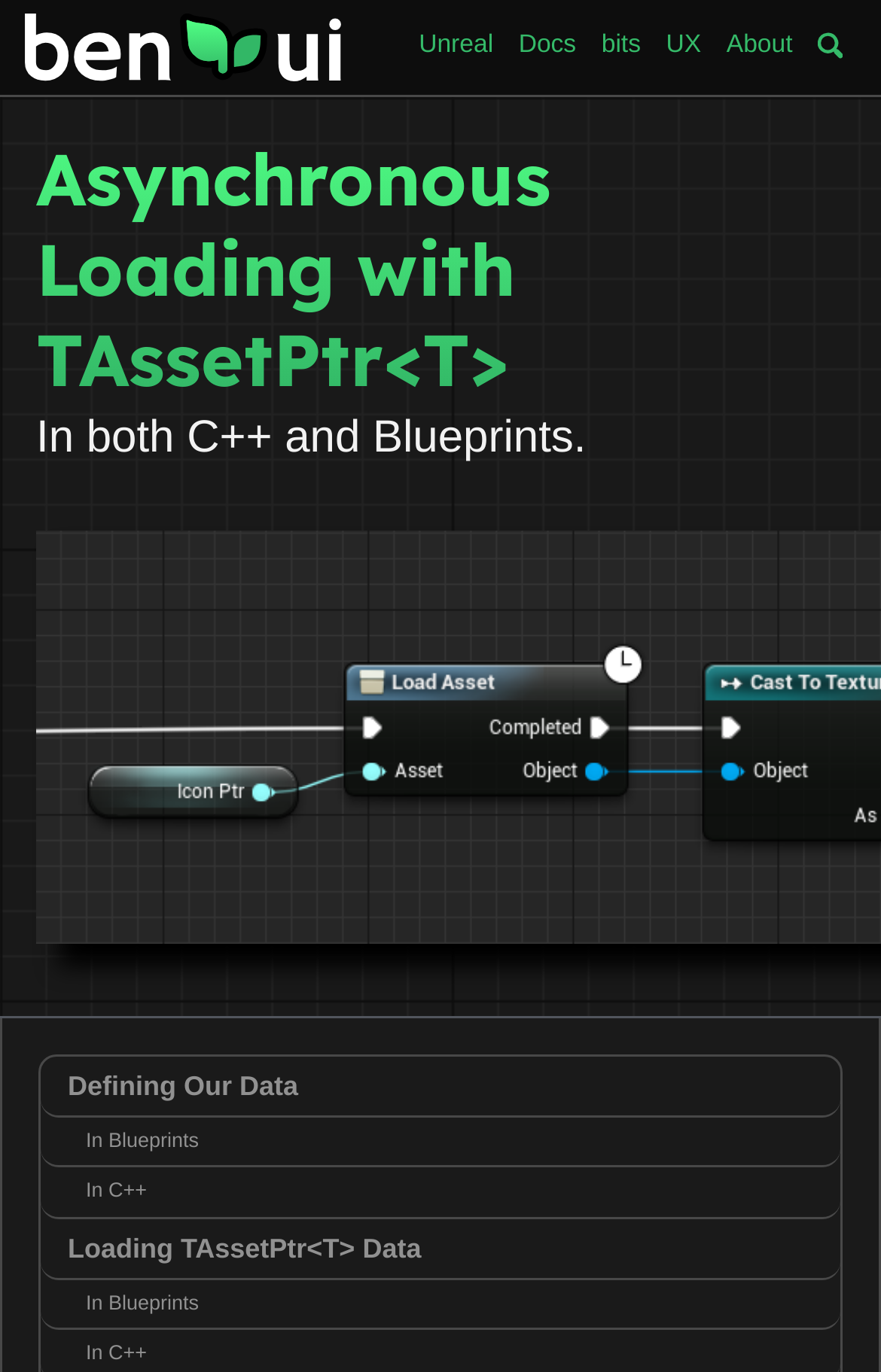What is the logo on the top left corner?
Please provide a single word or phrase as your answer based on the image.

ben ui logo